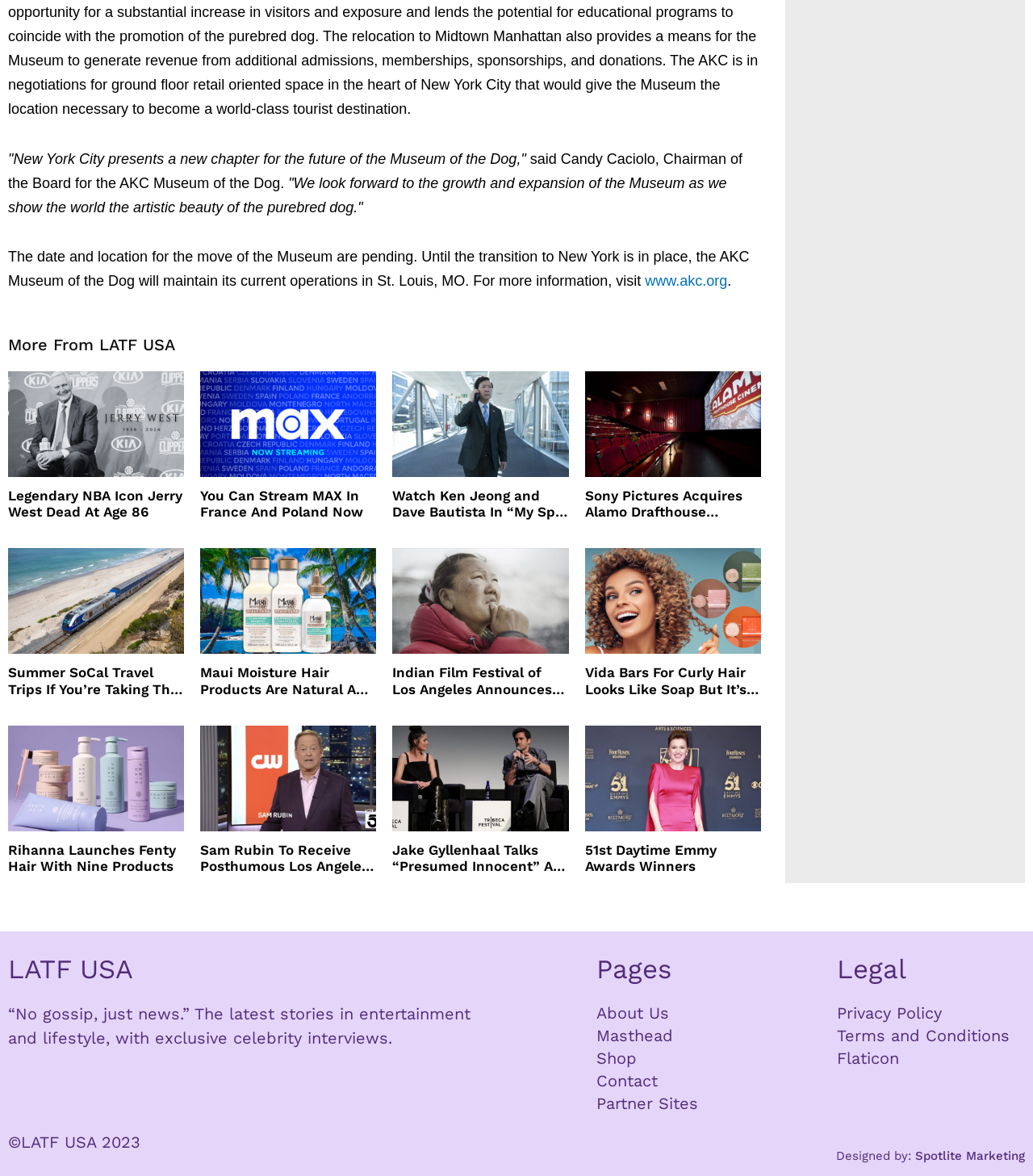Determine the bounding box coordinates of the section to be clicked to follow the instruction: "read the article about Jerry West". The coordinates should be given as four float numbers between 0 and 1, formatted as [left, top, right, bottom].

[0.008, 0.414, 0.178, 0.442]